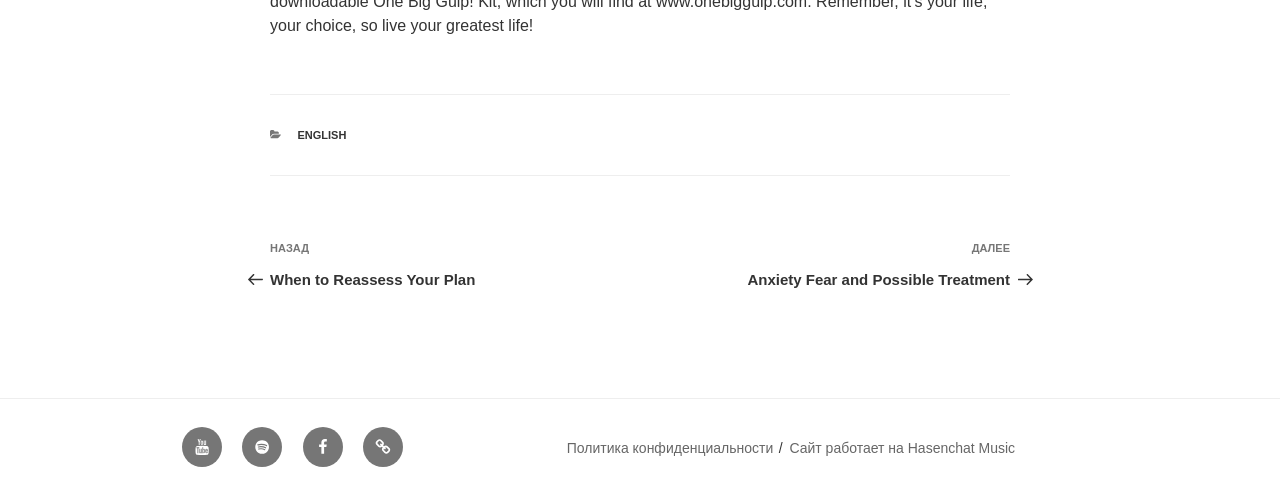Answer in one word or a short phrase: 
How many social media links are in the footer?

3